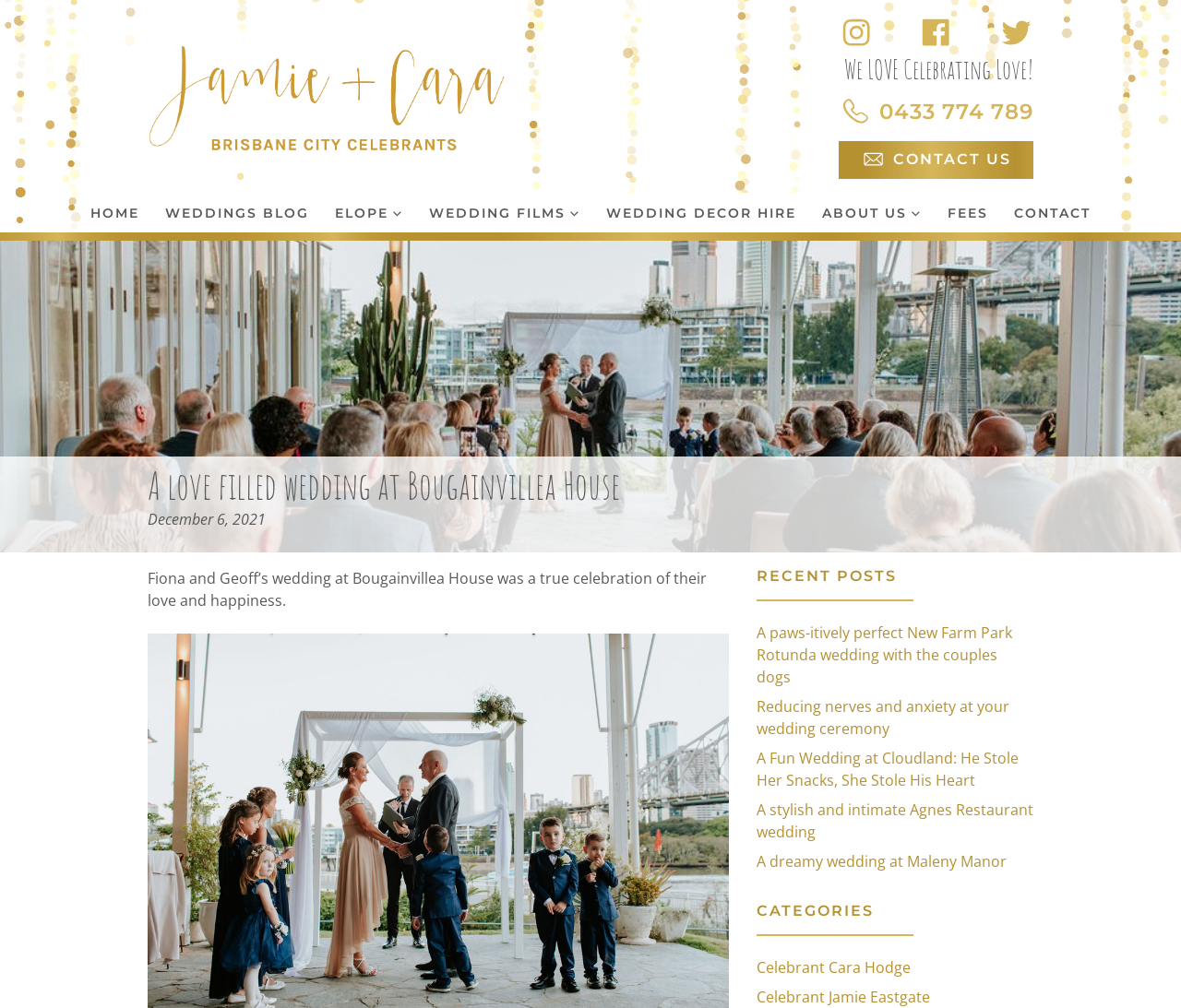Locate the bounding box coordinates of the area you need to click to fulfill this instruction: 'Go to the home page'. The coordinates must be in the form of four float numbers ranging from 0 to 1: [left, top, right, bottom].

None